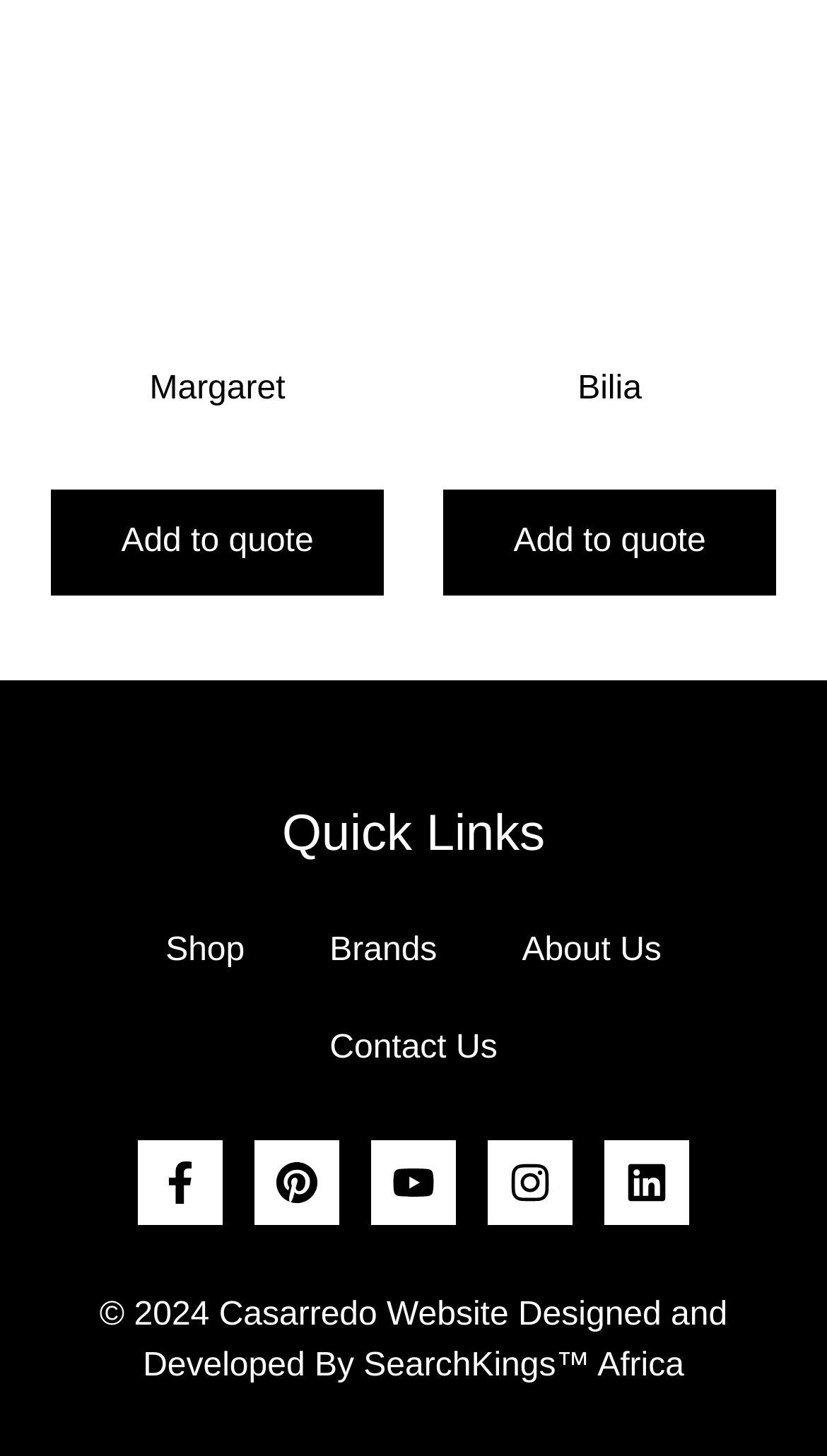Locate the bounding box for the described UI element: "Add to quote". Ensure the coordinates are four float numbers between 0 and 1, formatted as [left, top, right, bottom].

[0.536, 0.337, 0.938, 0.409]